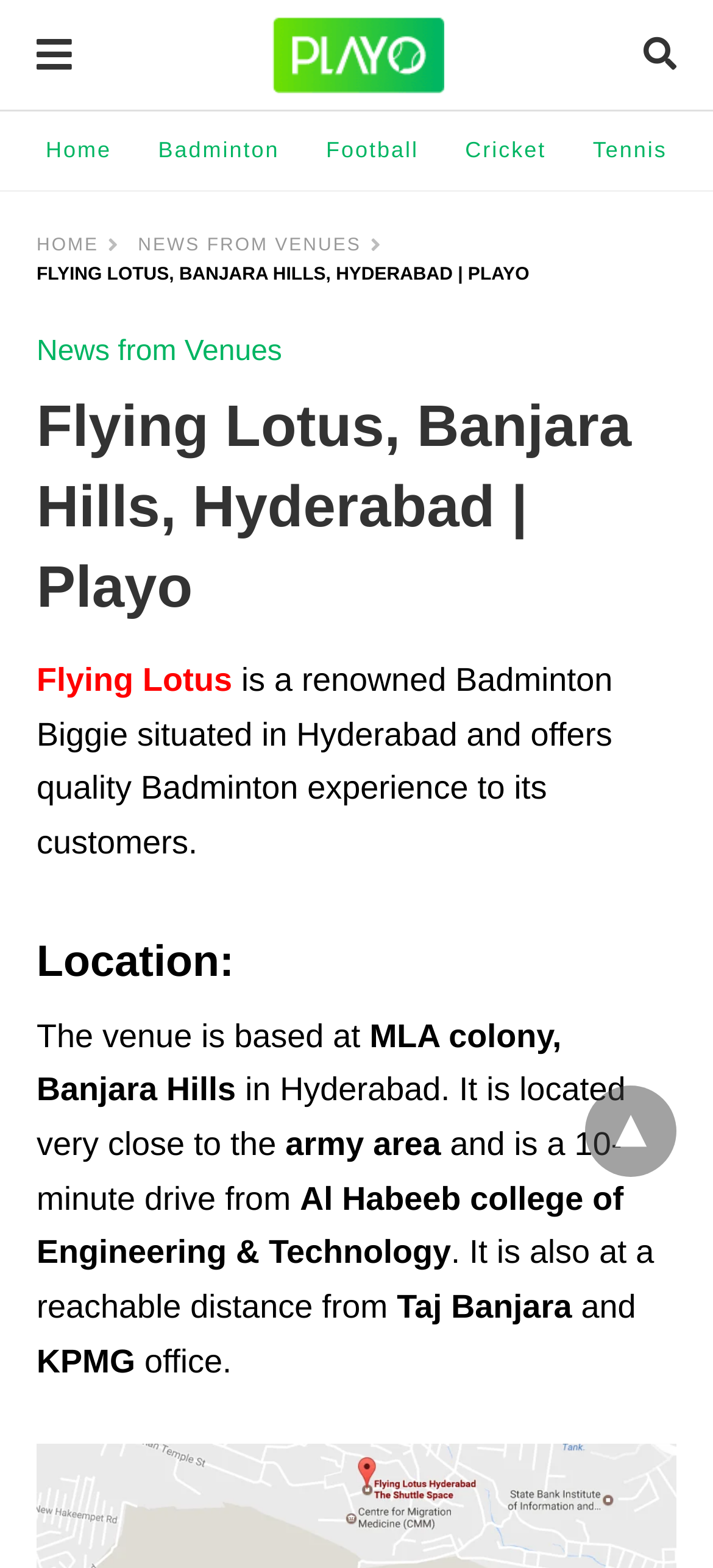Please specify the bounding box coordinates of the area that should be clicked to accomplish the following instruction: "Book a slot at Flying Lotus". The coordinates should consist of four float numbers between 0 and 1, i.e., [left, top, right, bottom].

[0.051, 0.422, 0.326, 0.445]